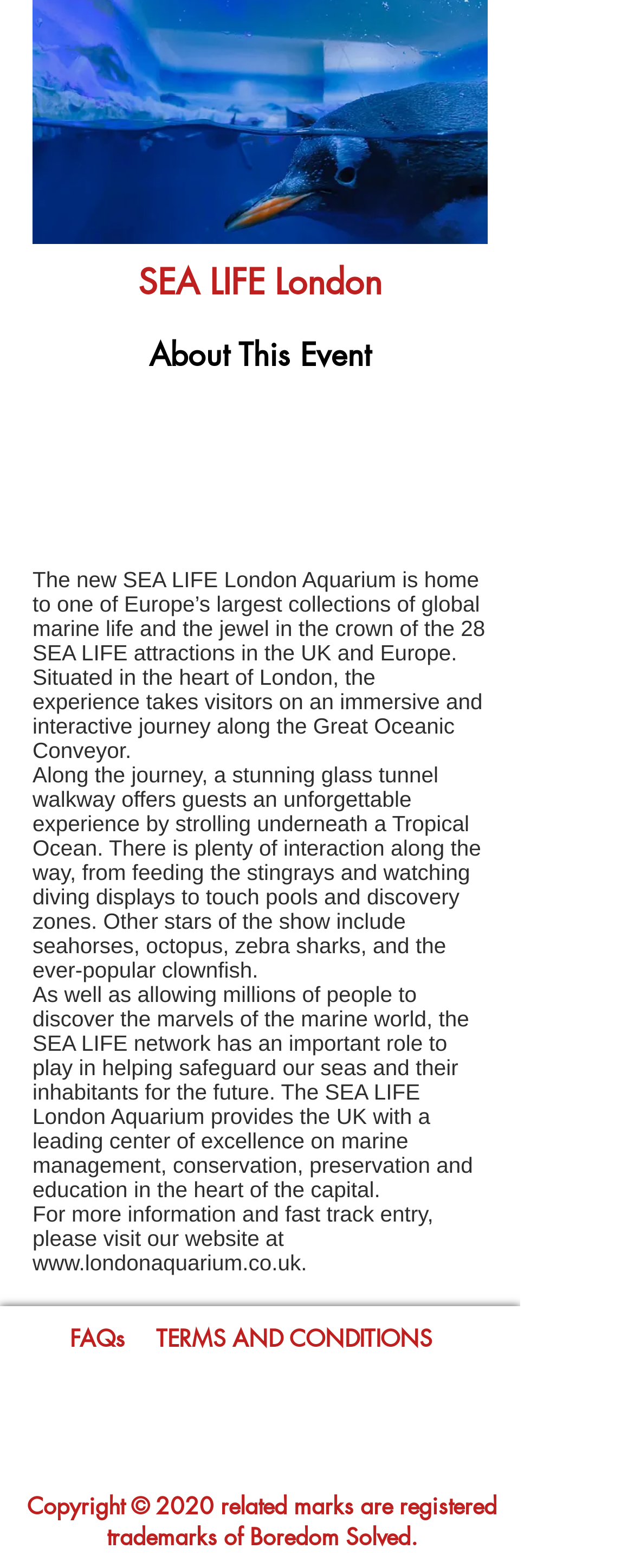Determine the bounding box coordinates (top-left x, top-left y, bottom-right x, bottom-right y) of the UI element described in the following text: aria-label="Instagram"

[0.367, 0.904, 0.456, 0.94]